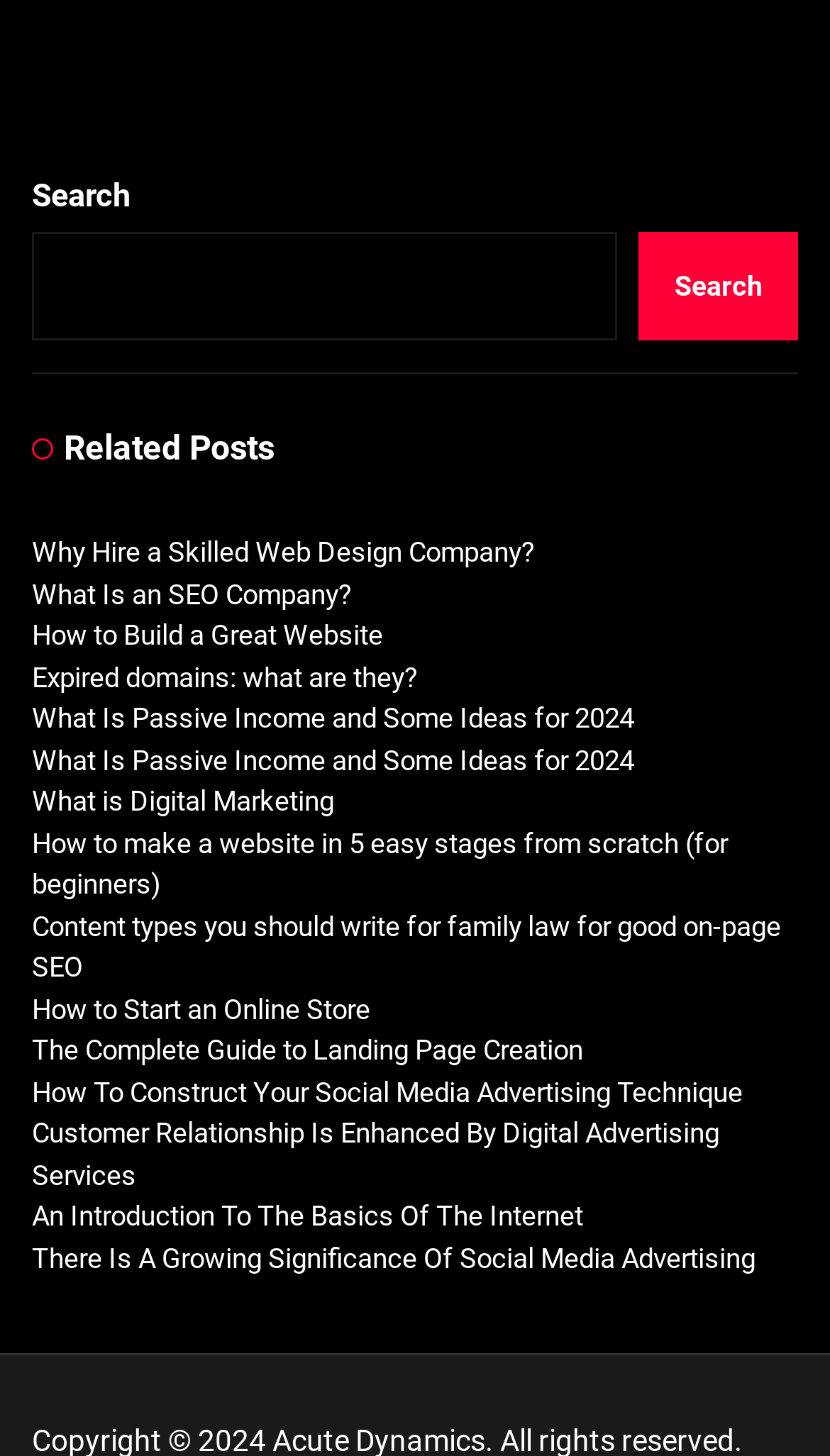What is the first link under 'Related Posts'?
Answer the question with a single word or phrase by looking at the picture.

Why Hire a Skilled Web Design Company?